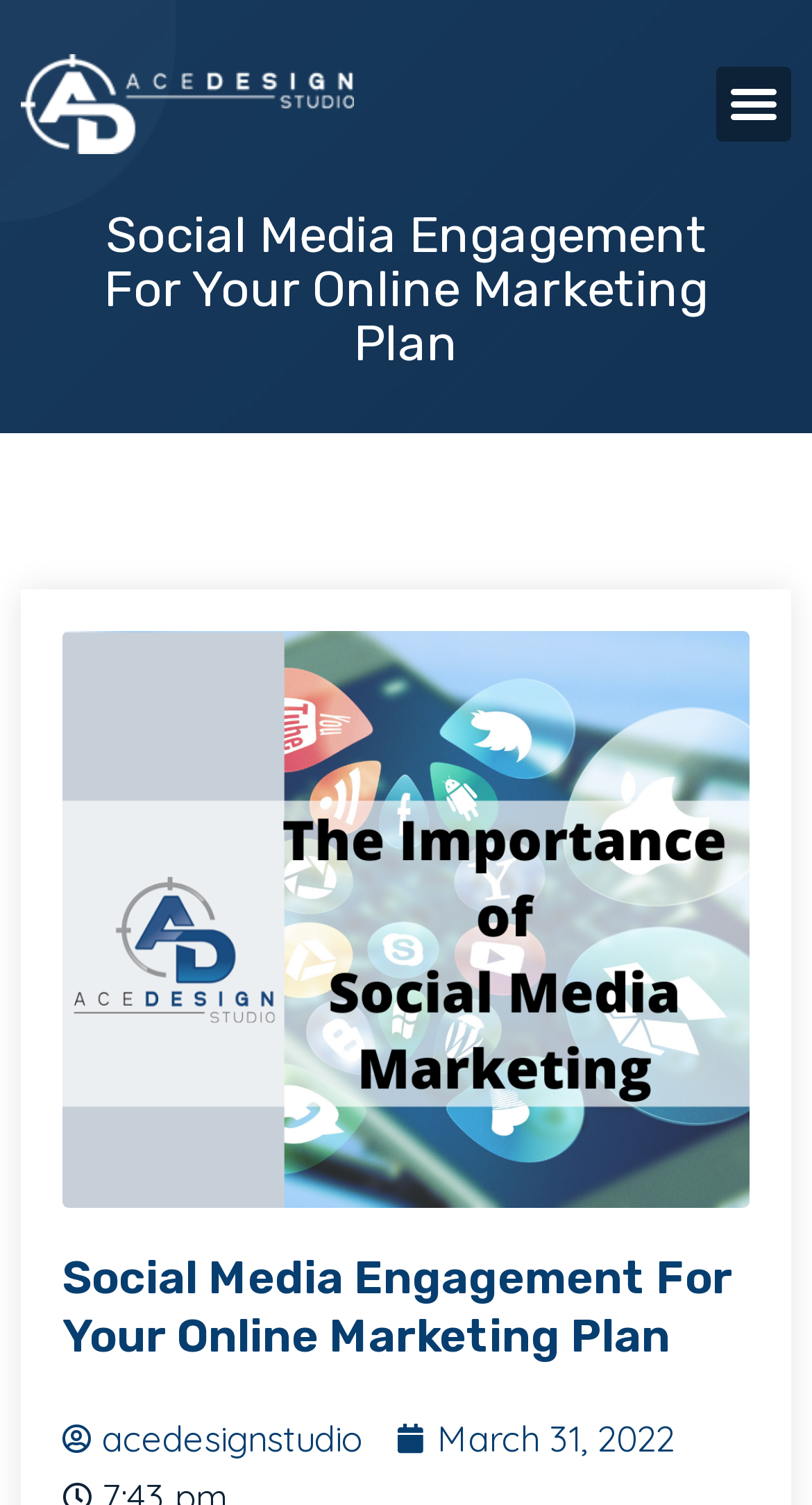Please locate and retrieve the main header text of the webpage.

Social Media Engagement For Your Online Marketing Plan